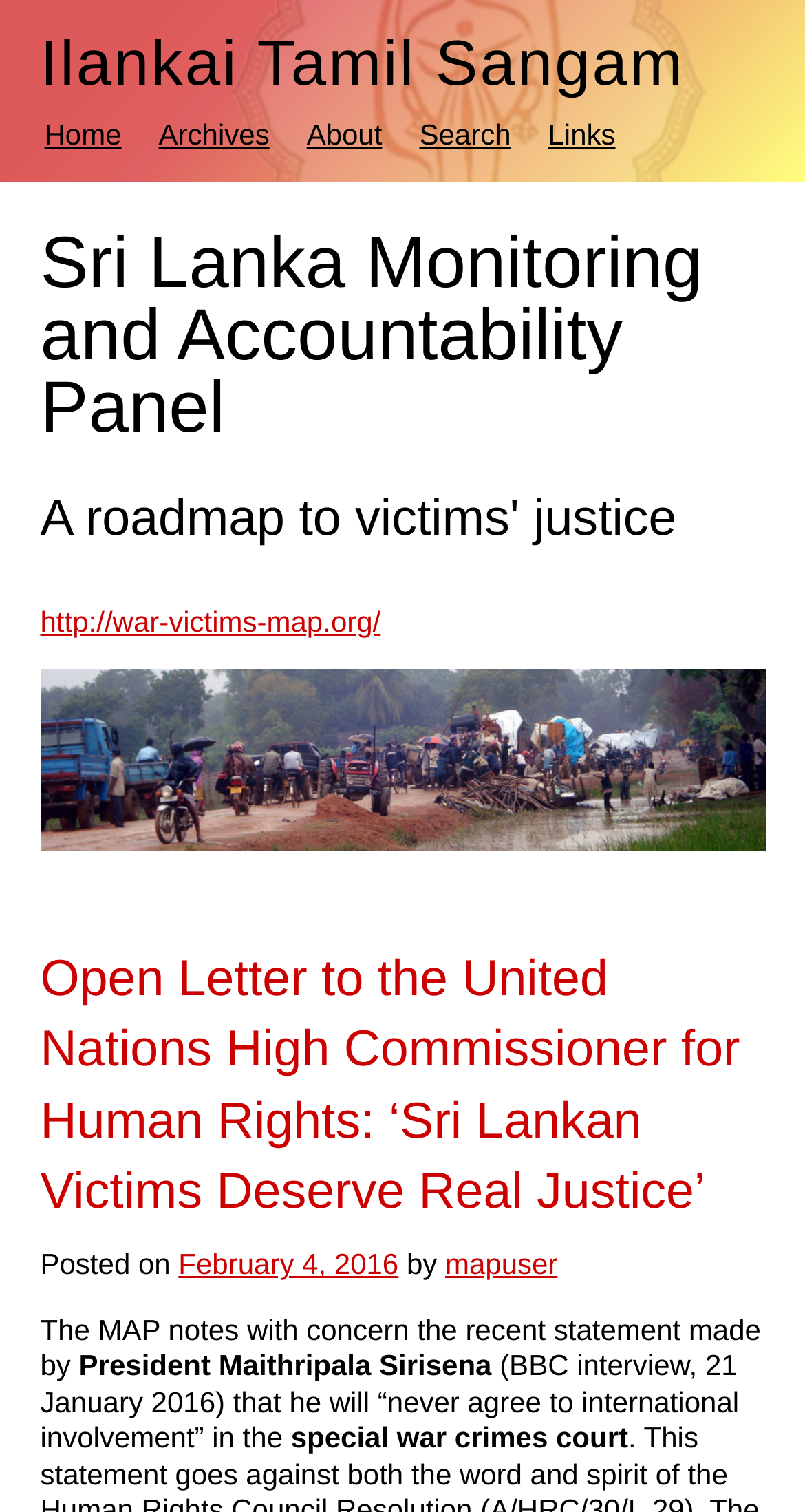Determine which piece of text is the heading of the webpage and provide it.

Sri Lanka Monitoring and Accountability Panel